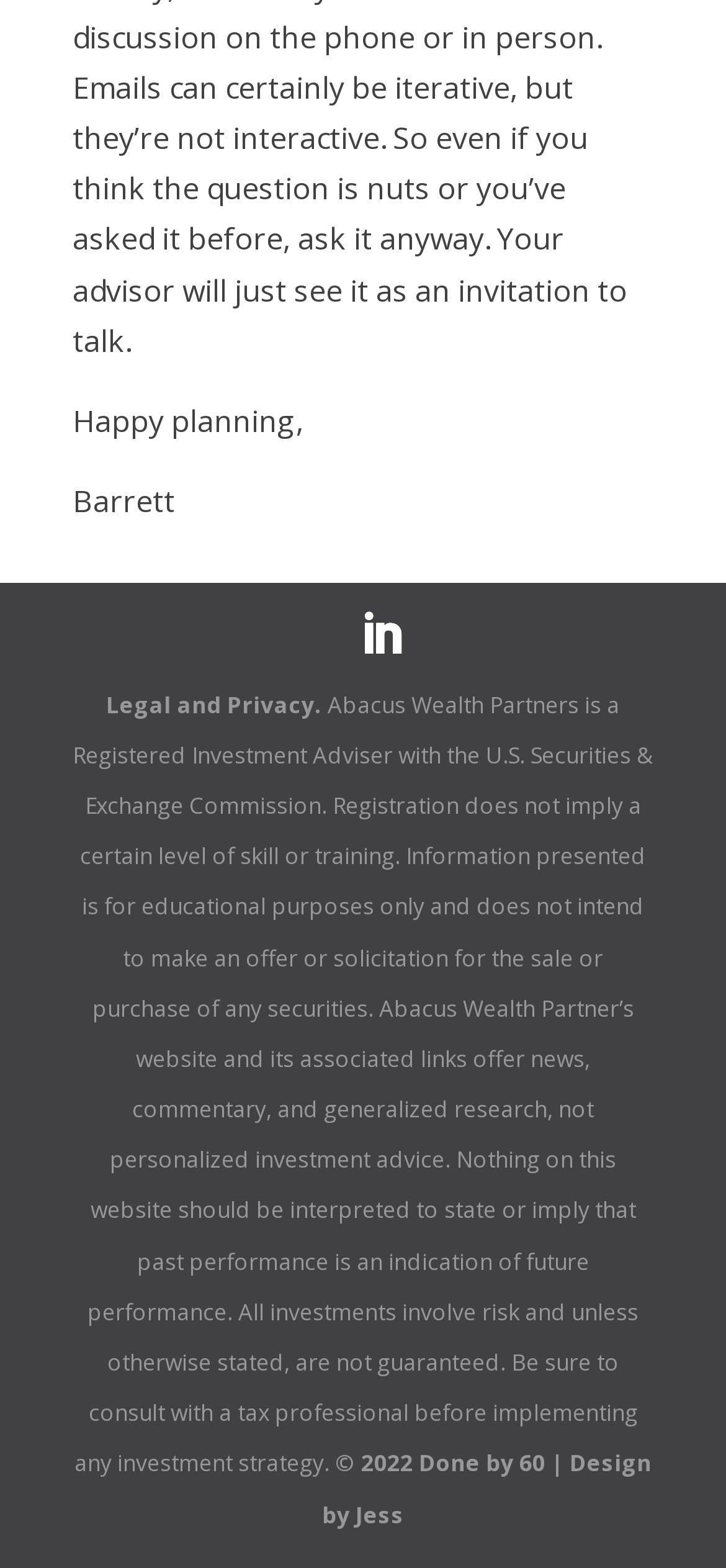Who designed the website?
Carefully analyze the image and provide a detailed answer to the question.

The designer of the website can be found in the link element that says 'Design by Jess' at the bottom of the page.